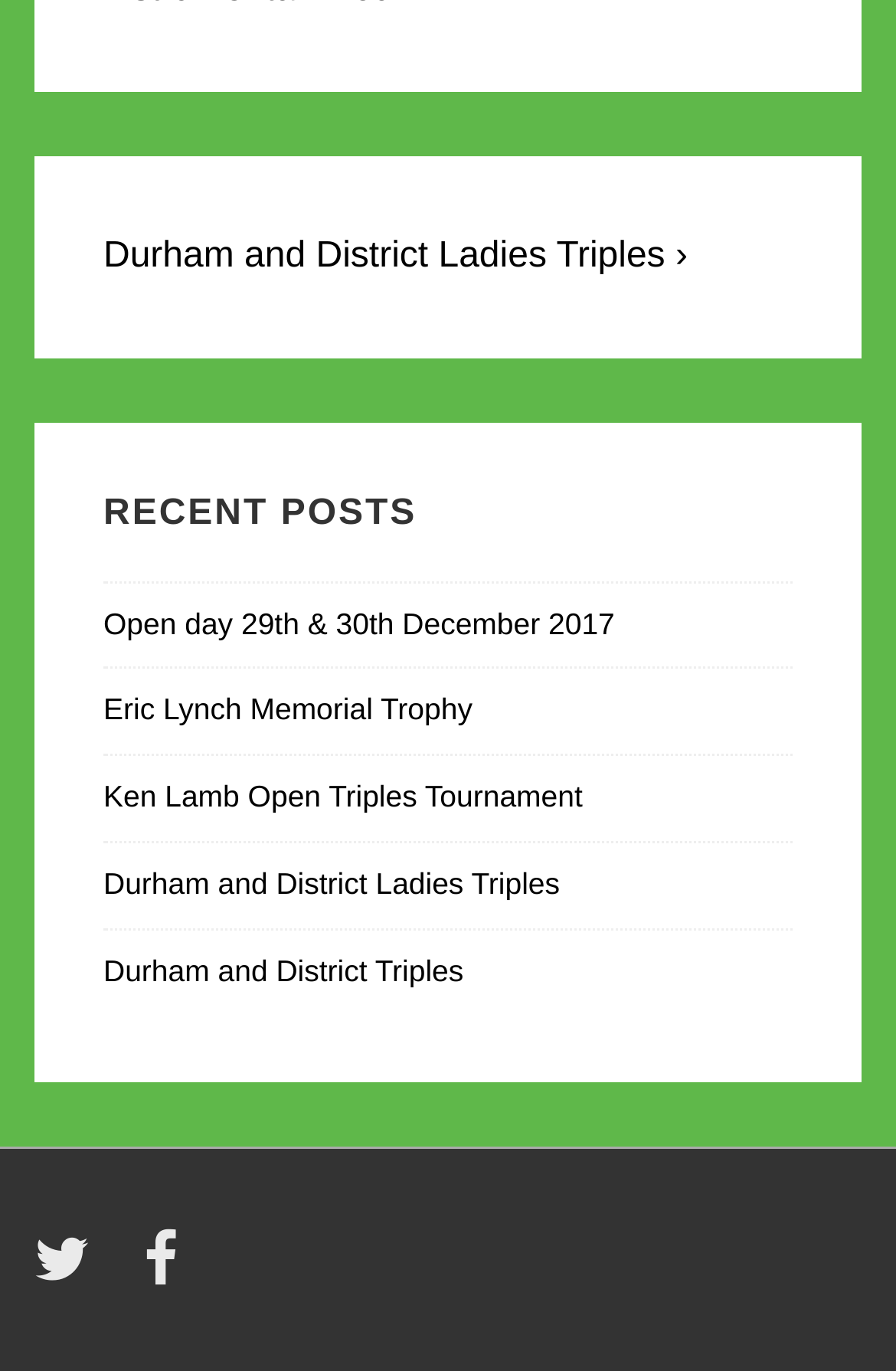Observe the image and answer the following question in detail: What is the next post?

I found the link 'Next Post is Durham and District Ladies Triples ›' under the 'Post navigation' heading, which indicates that the next post is 'Durham and District Ladies Triples'.